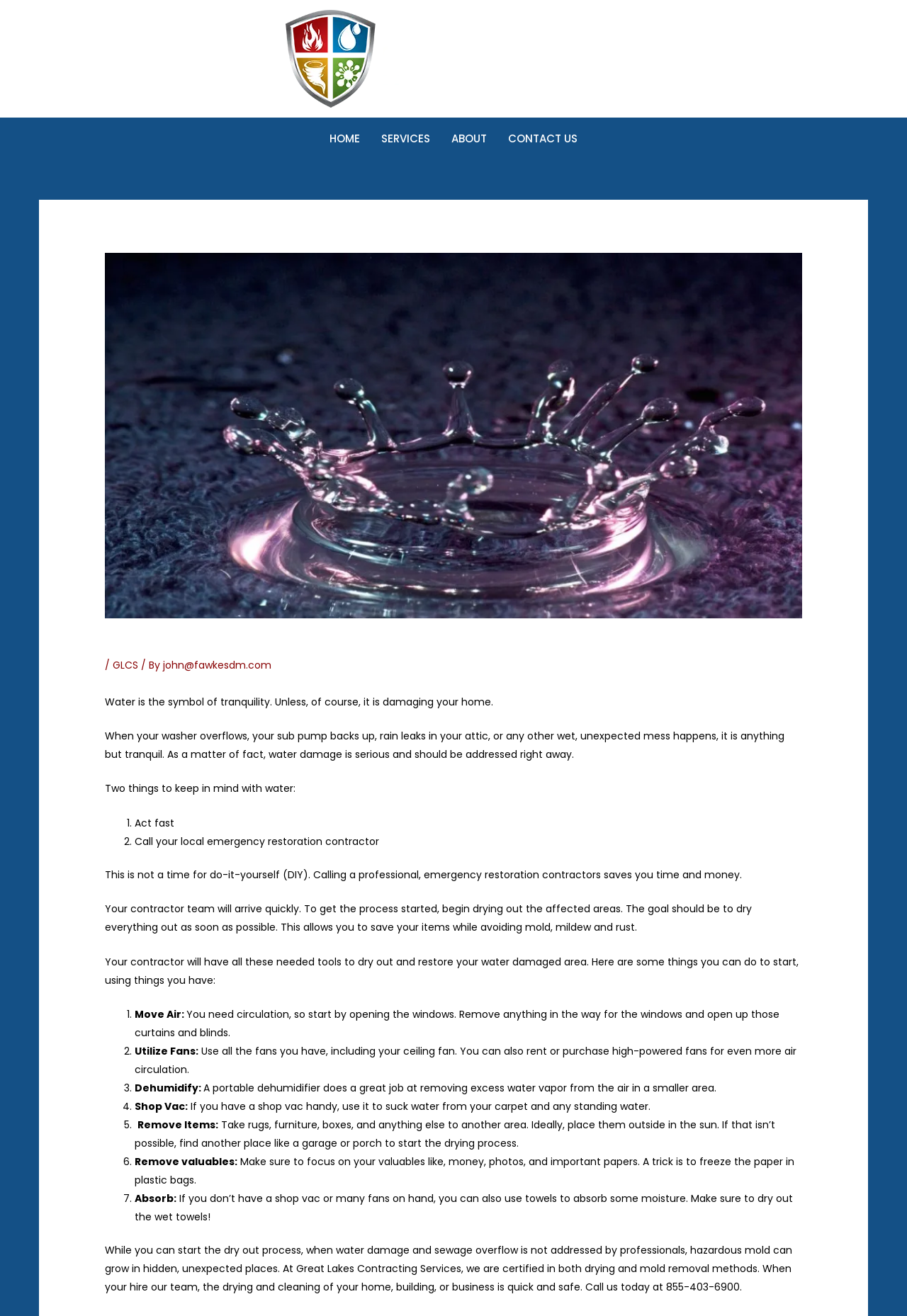What is the main heading displayed on the webpage? Please provide the text.

Getting Smart About Water Damage